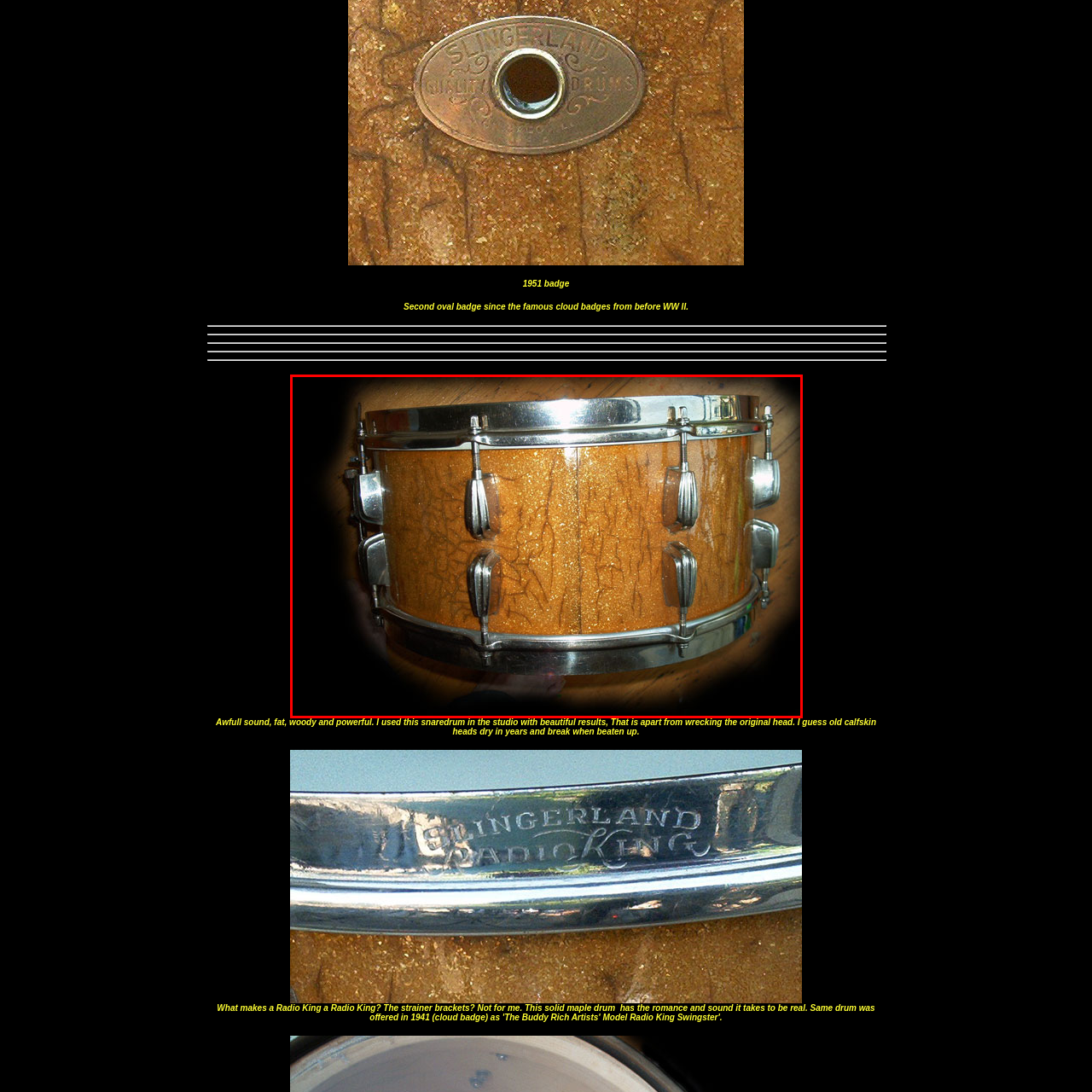What is the aesthetic of the metal hardware on the snare drum?
Focus on the visual details within the red bounding box and provide an in-depth answer based on your observations.

The caption describes the metal hardware, including tension lugs and hoops, as adding to the drum's 'robust aesthetic', suggesting that the hardware has a strong, sturdy appearance that complements the drum's overall look.